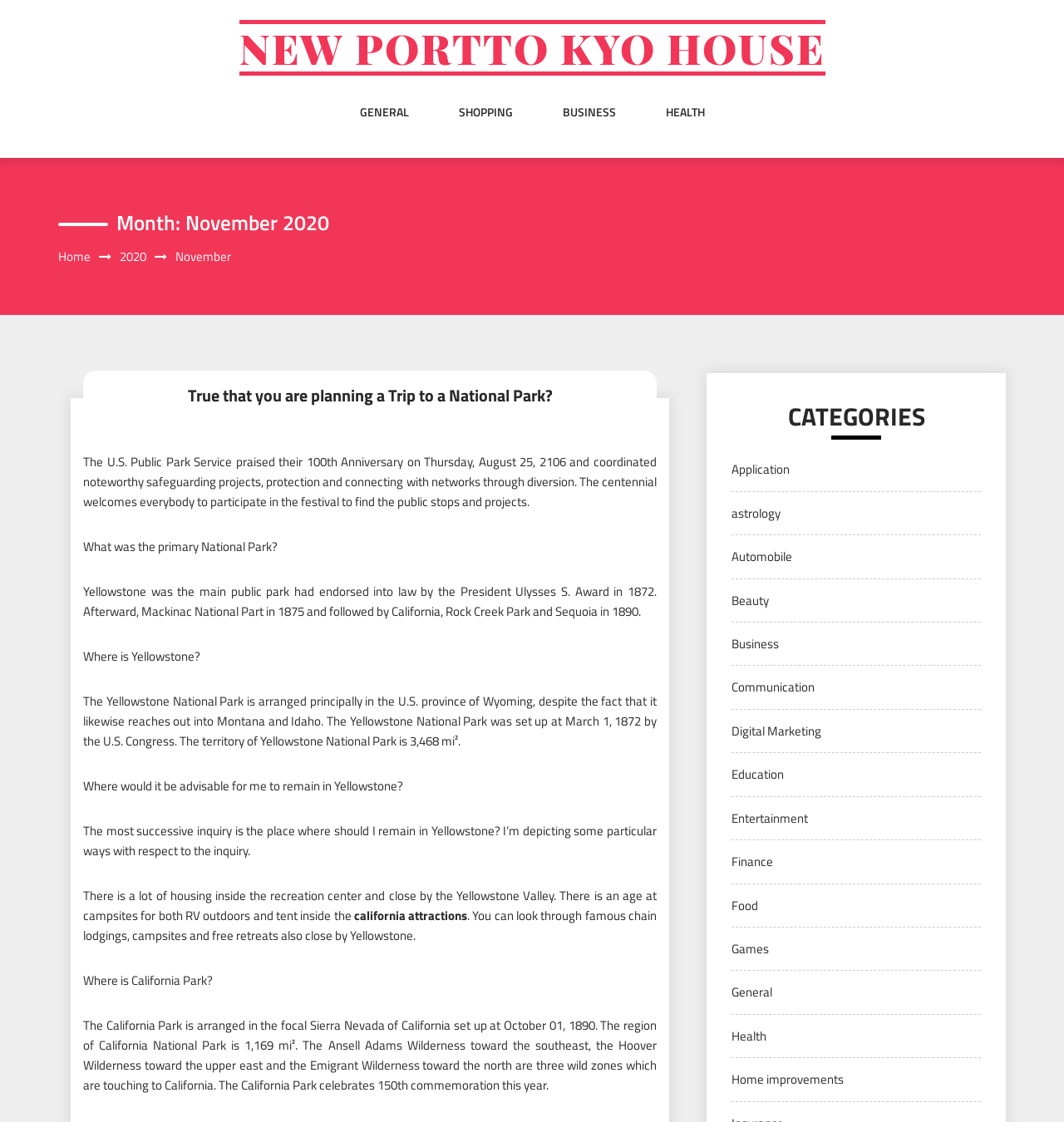Please specify the bounding box coordinates of the region to click in order to perform the following instruction: "Click on 'GENERAL'".

[0.338, 0.093, 0.384, 0.137]